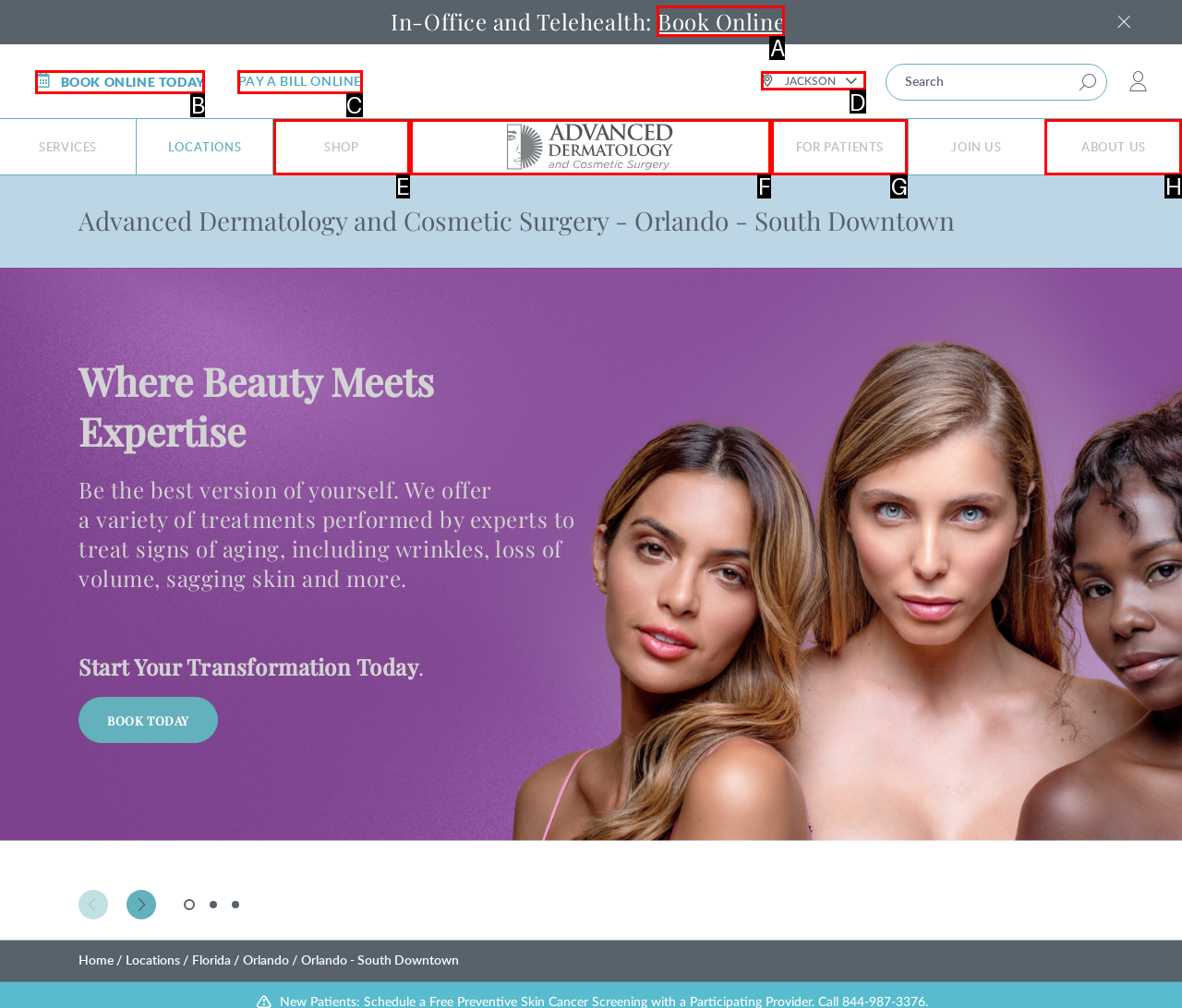Determine which option you need to click to execute the following task: Book online. Provide your answer as a single letter.

A